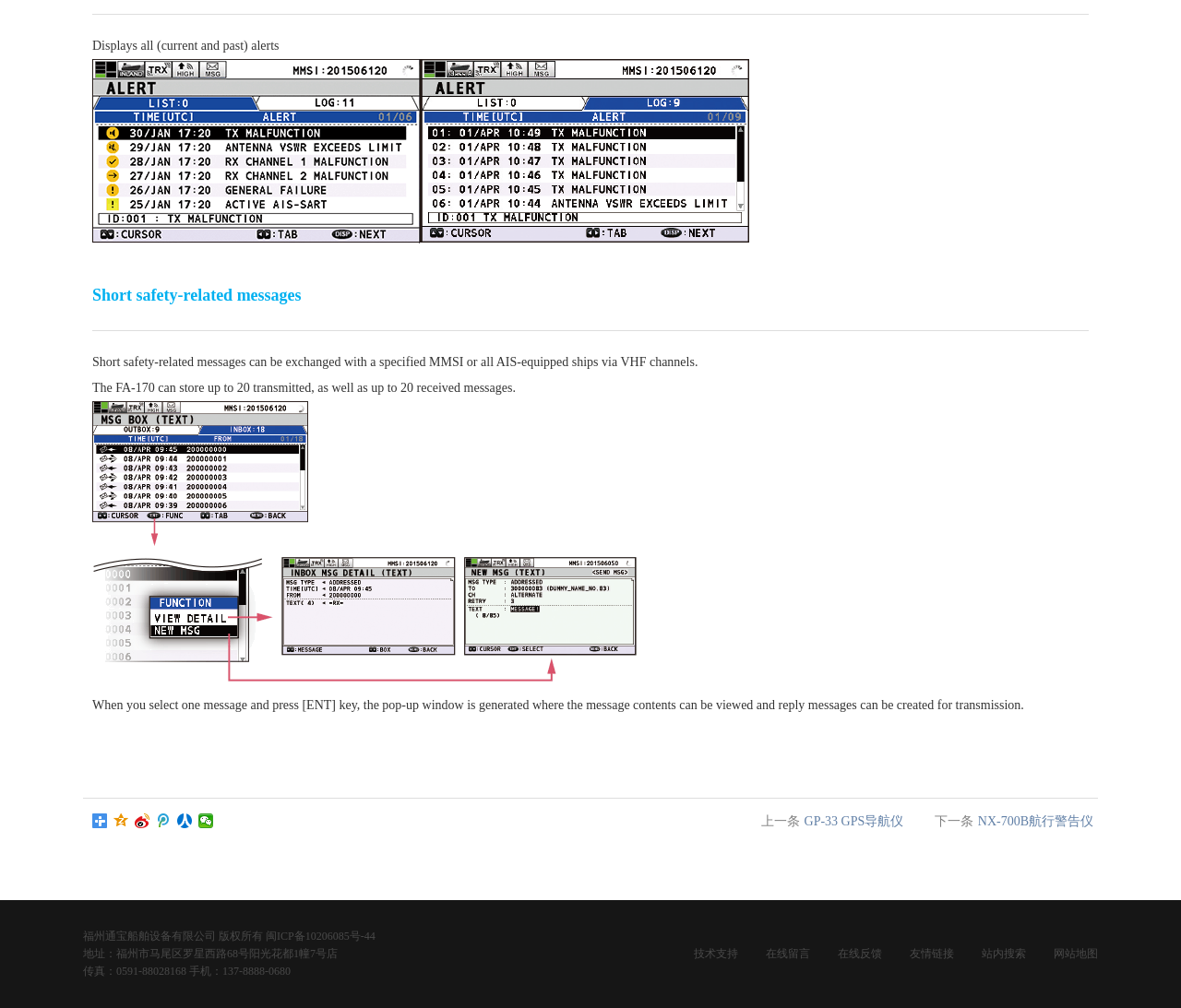Use one word or a short phrase to answer the question provided: 
What is the company name mentioned at the bottom of the webpage?

福州通宝船舶设备有限公司